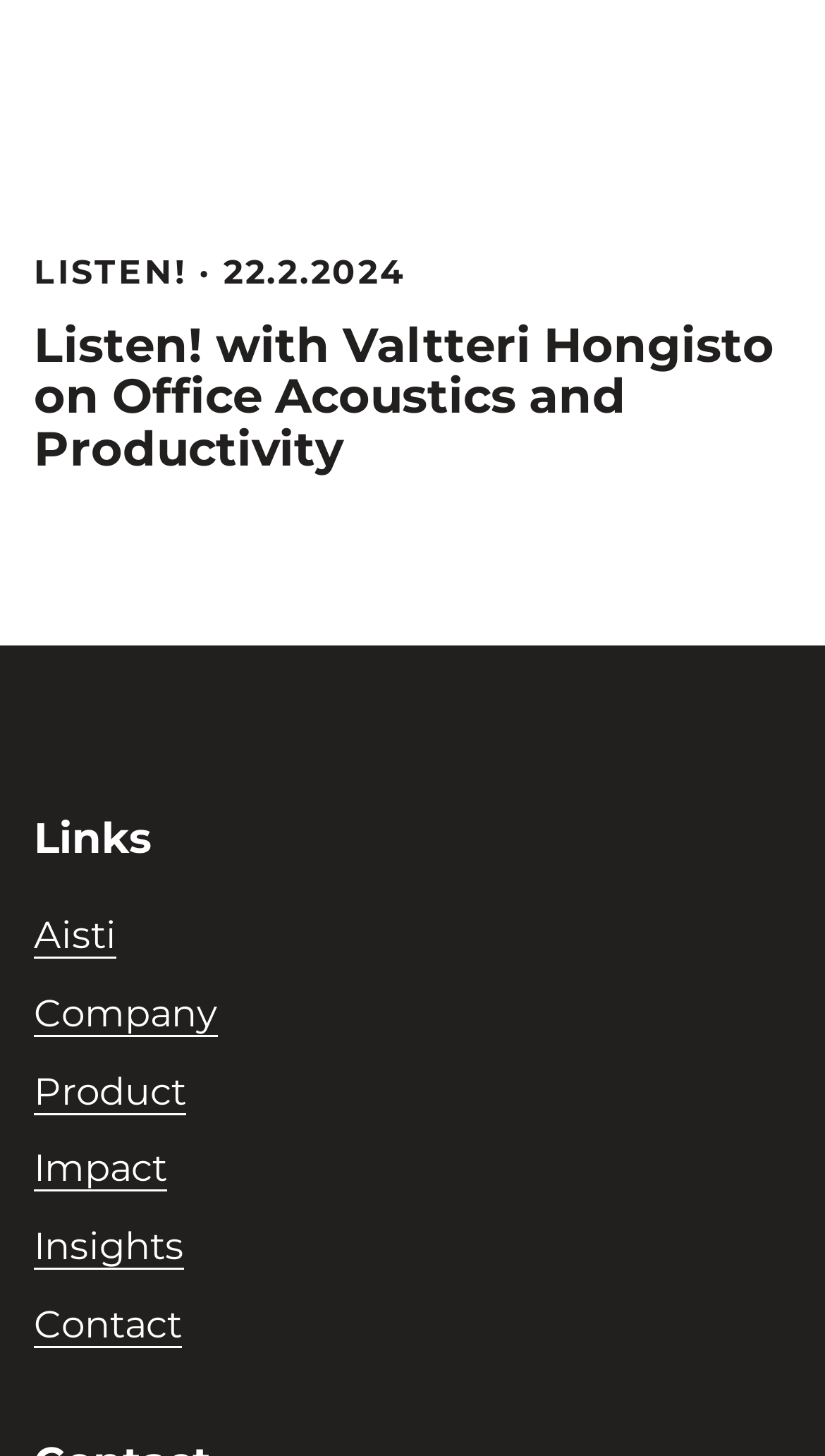Locate the bounding box coordinates of the segment that needs to be clicked to meet this instruction: "Read more about the author's journey".

None